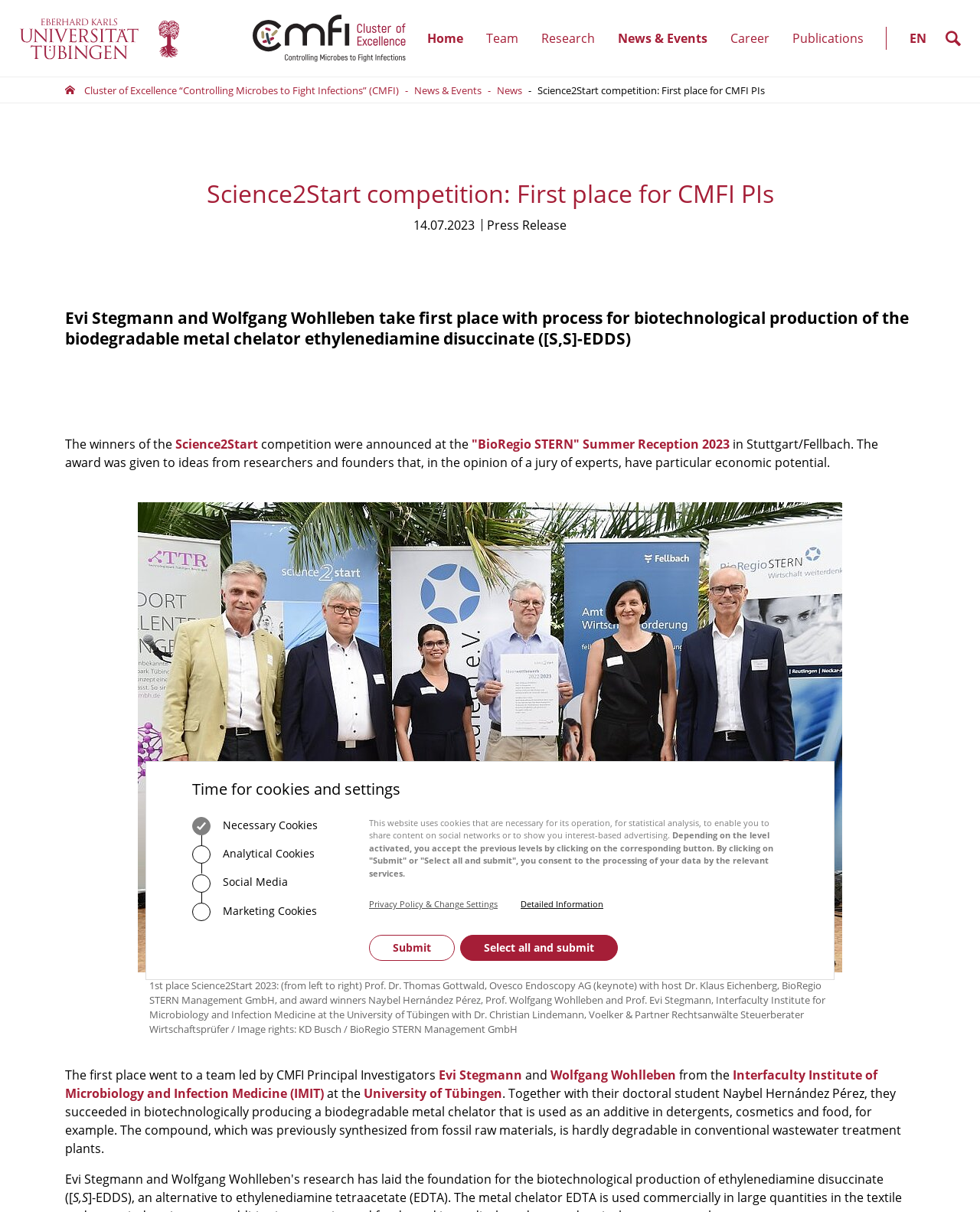What is the name of the award winners' university?
Using the visual information, reply with a single word or short phrase.

University of Tübingen